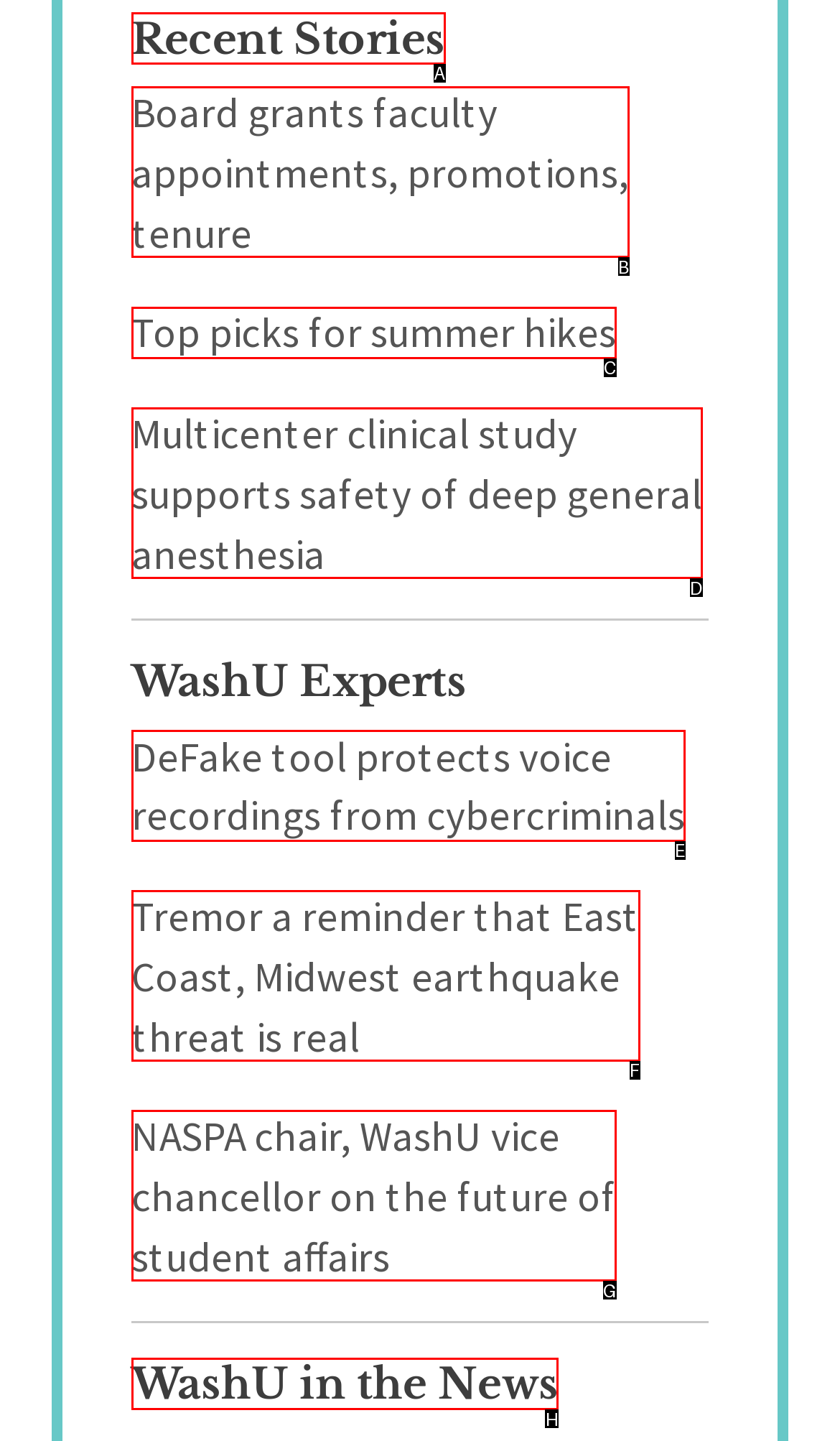Select the letter that aligns with the description: WashU in the News. Answer with the letter of the selected option directly.

H